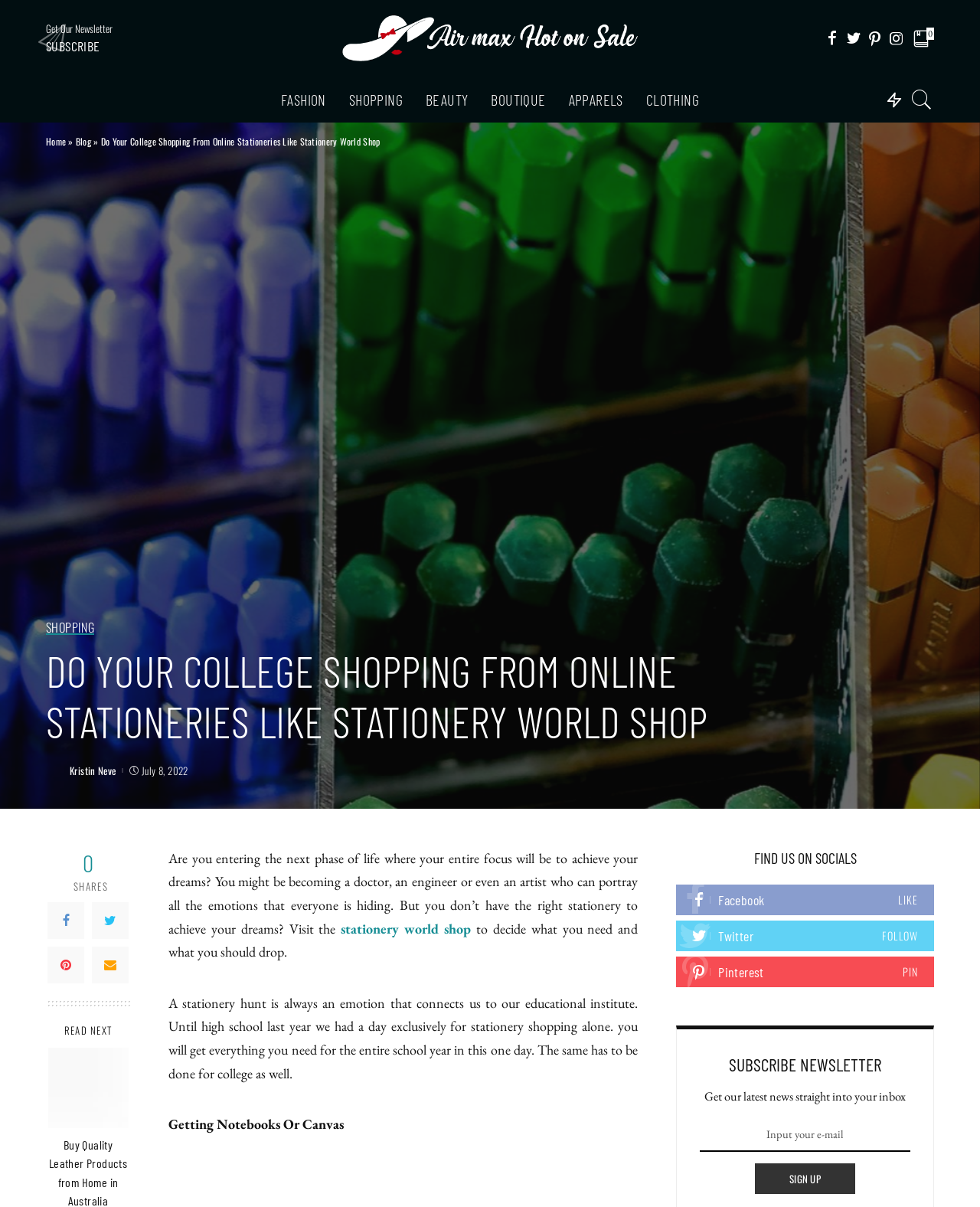Pinpoint the bounding box coordinates of the area that should be clicked to complete the following instruction: "Visit Stationery World Shop". The coordinates must be given as four float numbers between 0 and 1, i.e., [left, top, right, bottom].

[0.348, 0.762, 0.481, 0.776]